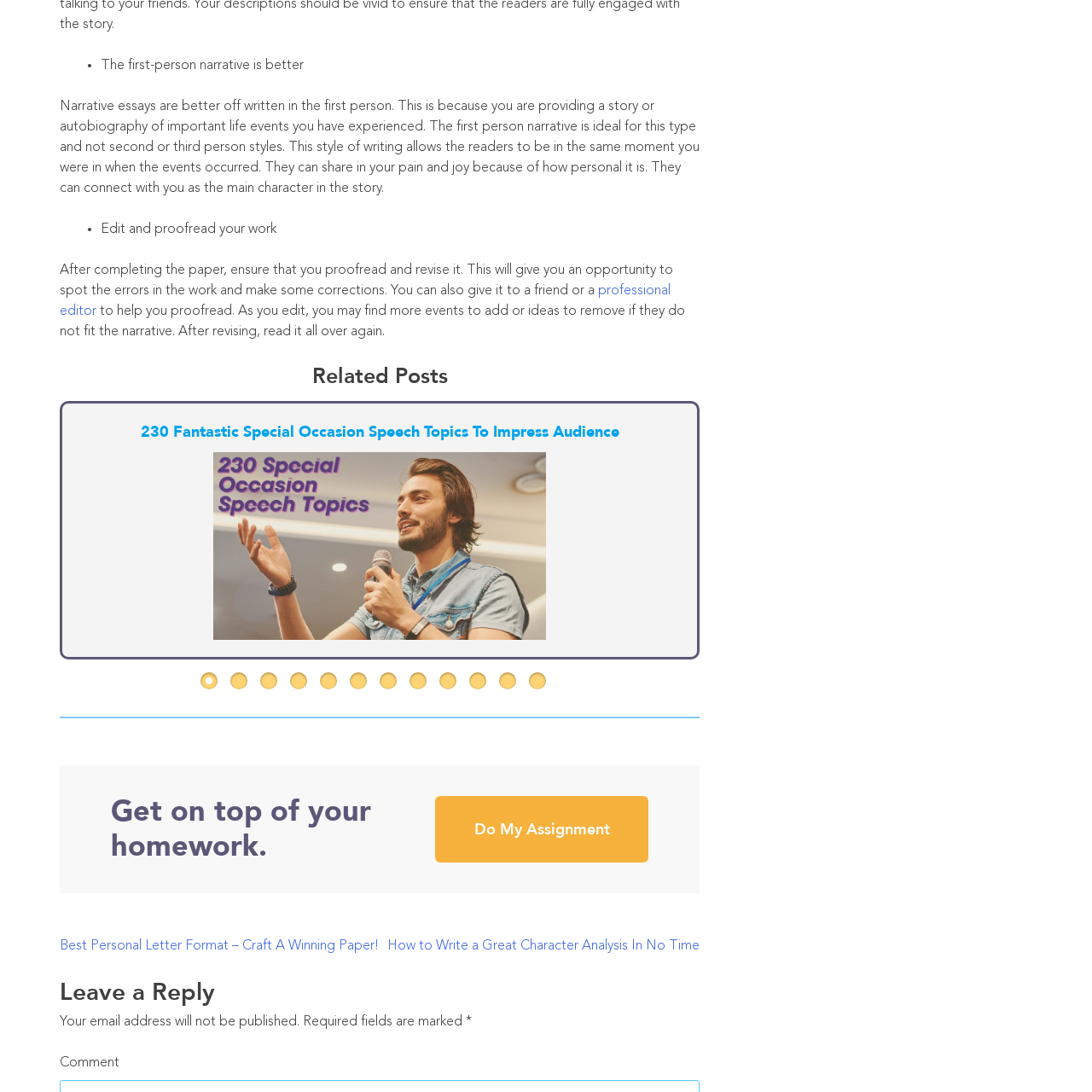What type of content is the image accompanying?
Look at the image enclosed by the red bounding box and give a detailed answer using the visual information available in the image.

The image is accompanying an article focused on providing unique ideas for creating impactful speeches for various occasions, as mentioned in the caption. The article likely provides helpful tips and advice on crafting memorable speeches, and the image is designed to complement this content.